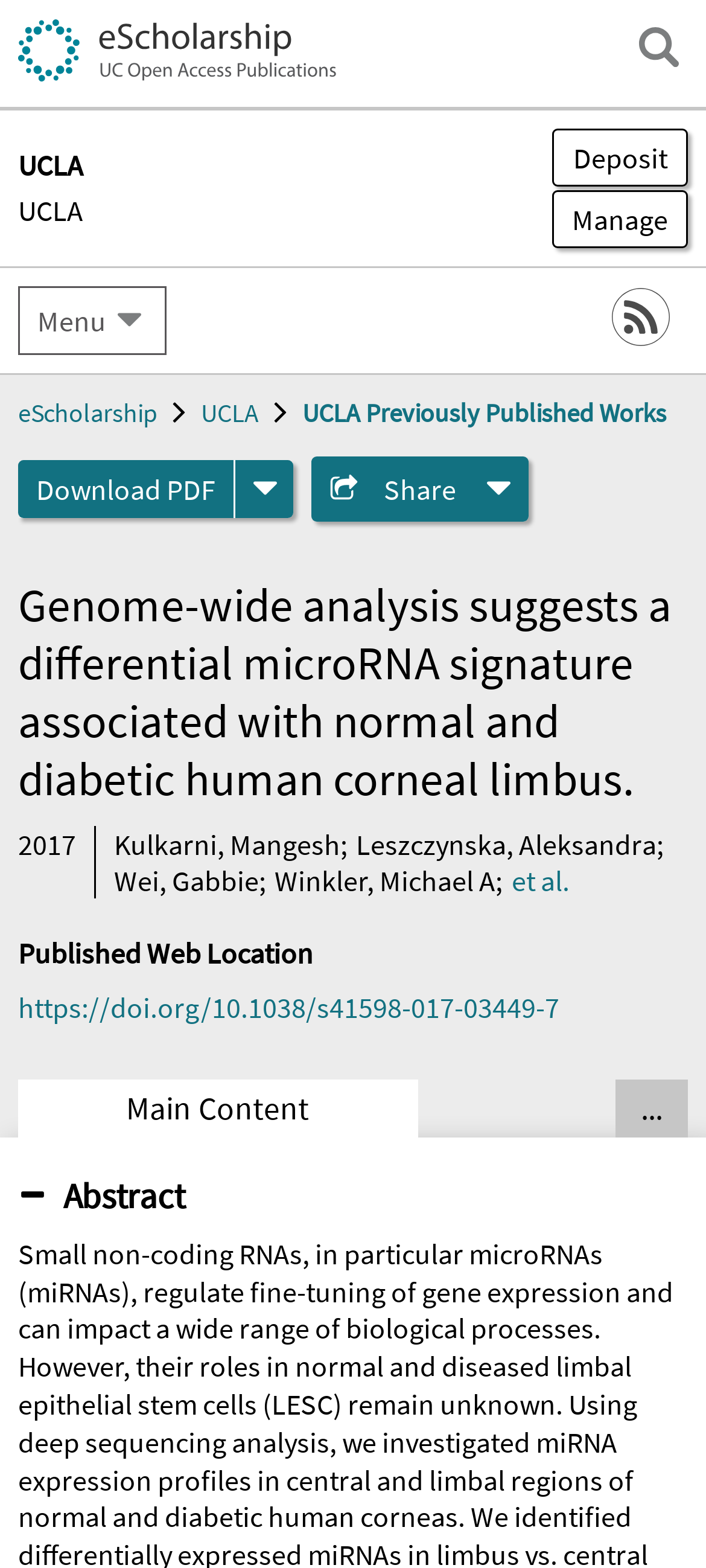Provide the bounding box coordinates for the area that should be clicked to complete the instruction: "View the abstract".

[0.026, 0.748, 0.262, 0.776]